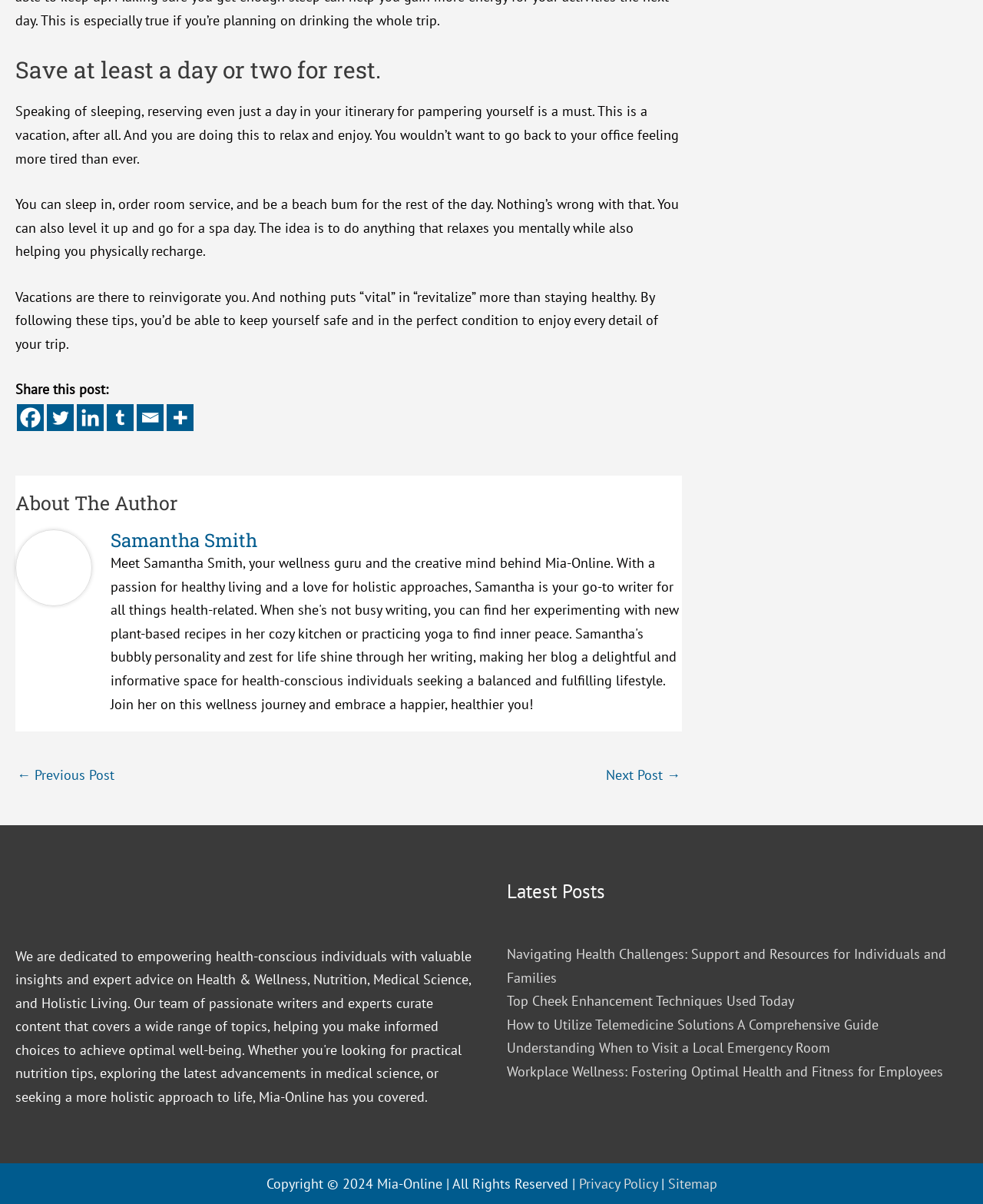Locate the UI element described as follows: "aria-label="Email" title="Email"". Return the bounding box coordinates as four float numbers between 0 and 1 in the order [left, top, right, bottom].

[0.139, 0.335, 0.166, 0.358]